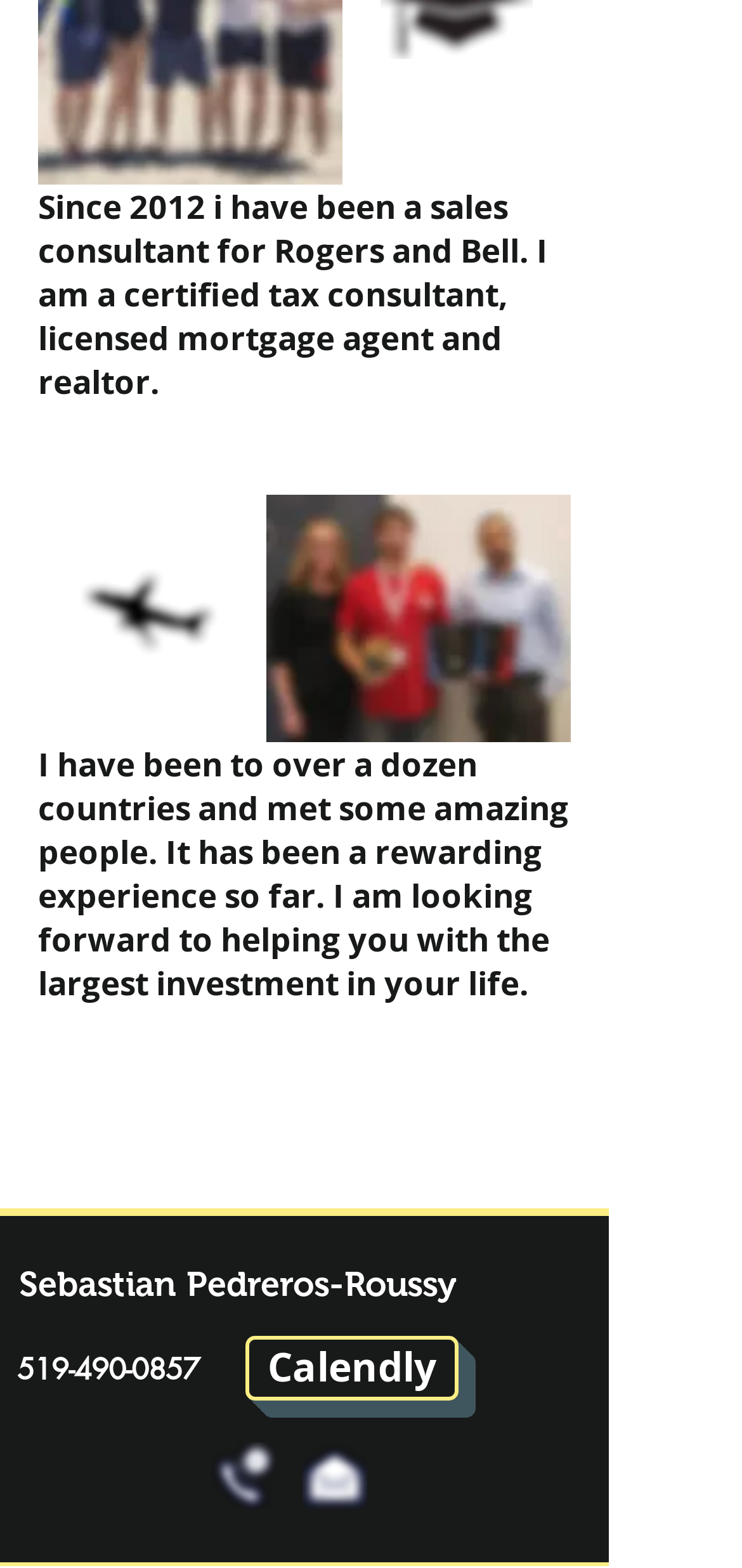Please answer the following question using a single word or phrase: 
What is the phone number provided?

519-490-0857